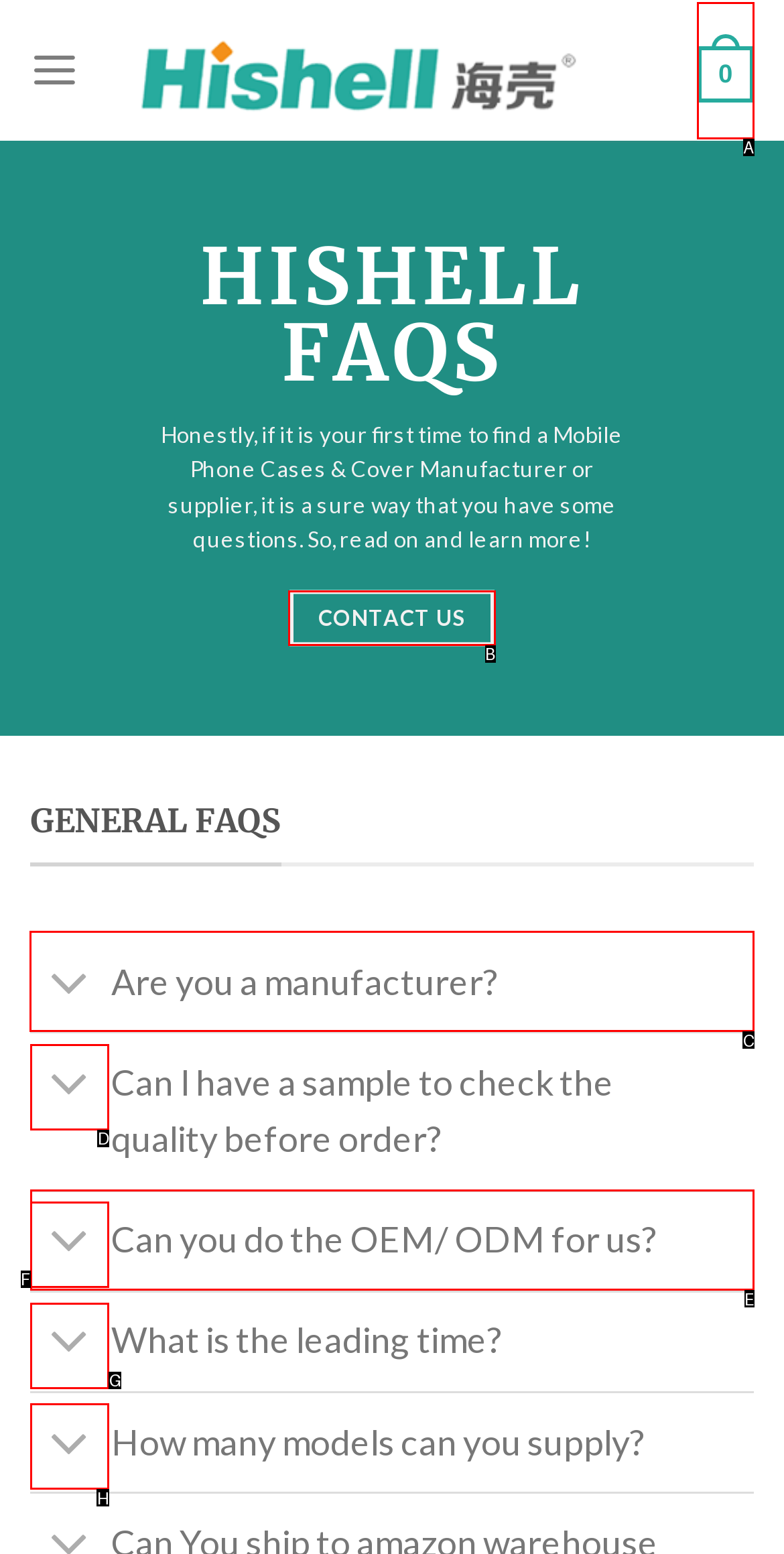Which HTML element should be clicked to perform the following task: Click on the 'Are you a manufacturer?' question
Reply with the letter of the appropriate option.

C